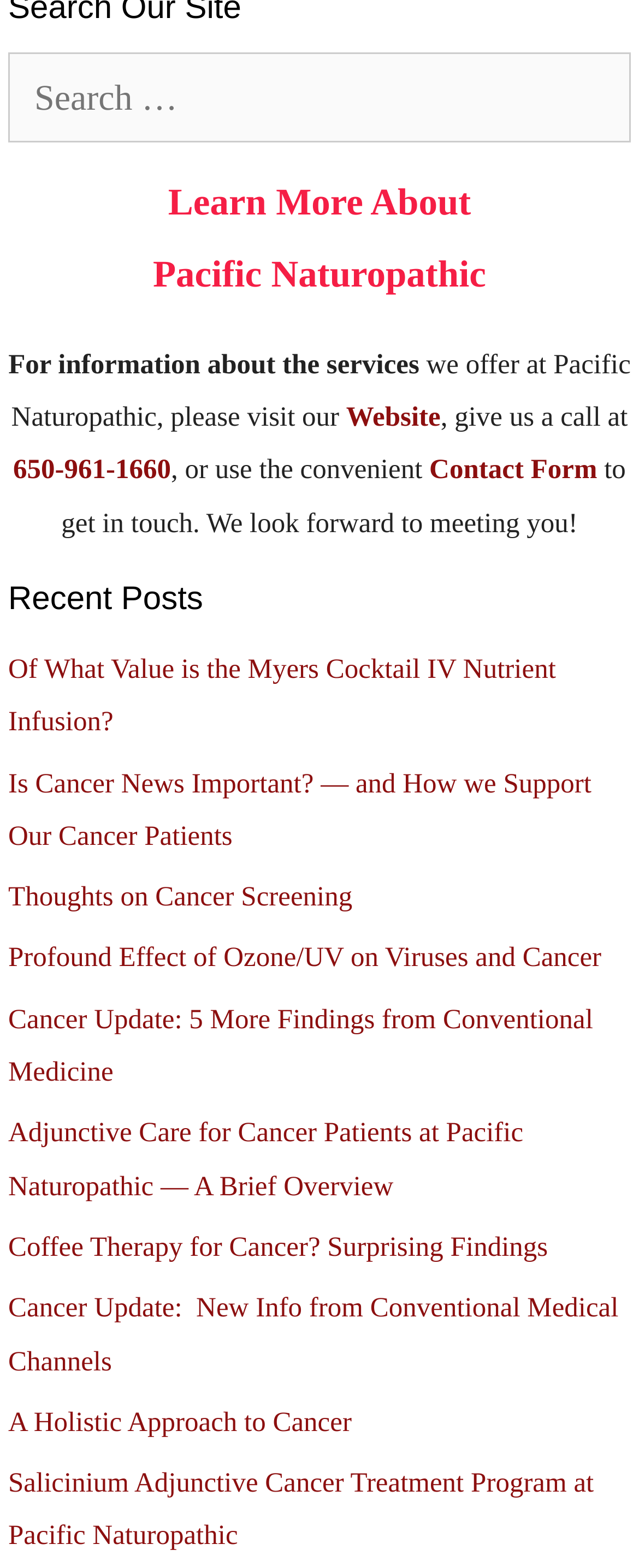What is the alternative way to get in touch? Based on the image, give a response in one word or a short phrase.

Contact Form